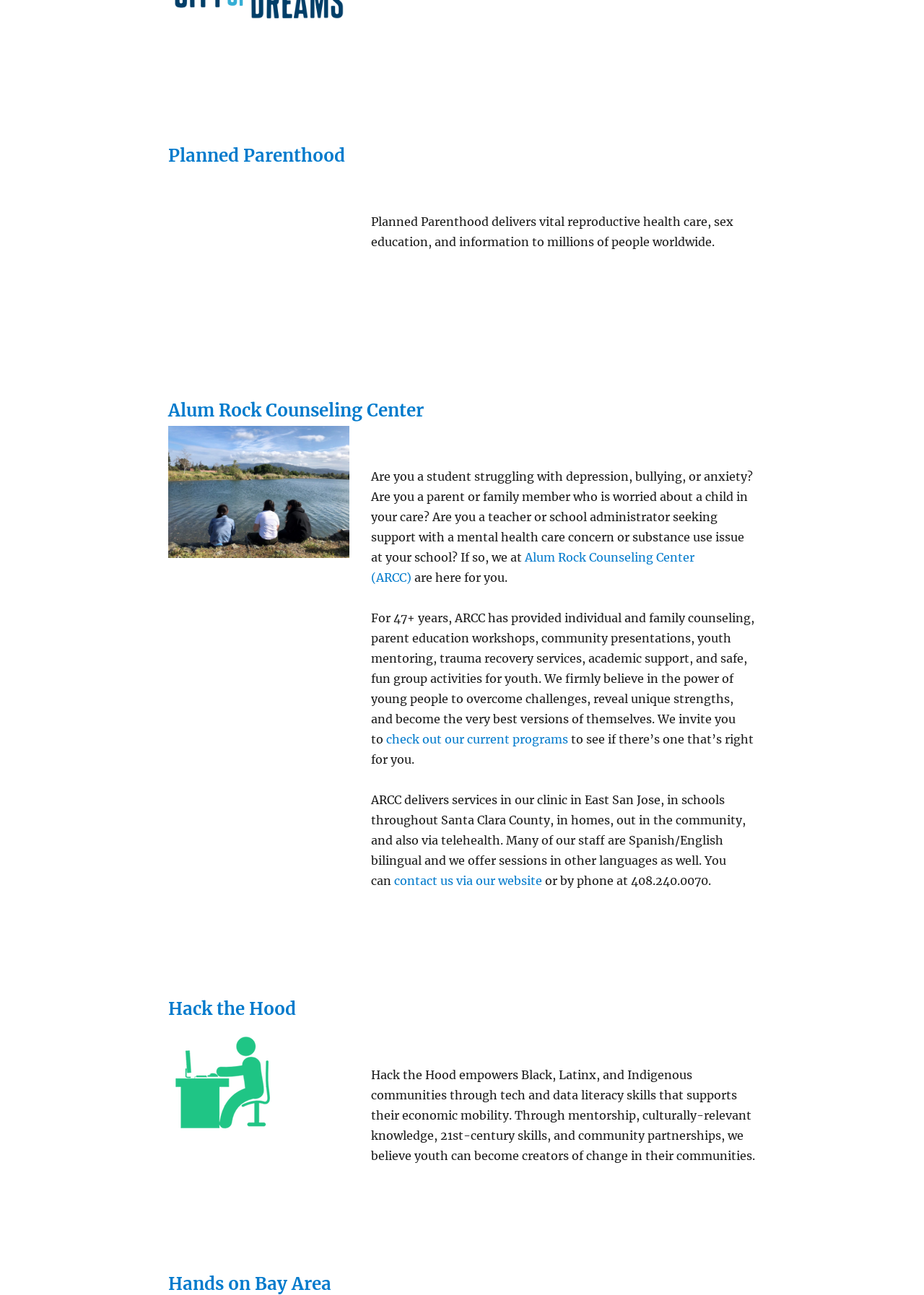Look at the image and write a detailed answer to the question: 
What is the name of the counseling center?

The second article on the webpage has a link with the text 'Alum Rock Counseling Center' which is also a heading, and the subsequent text describes the center's activities and services.